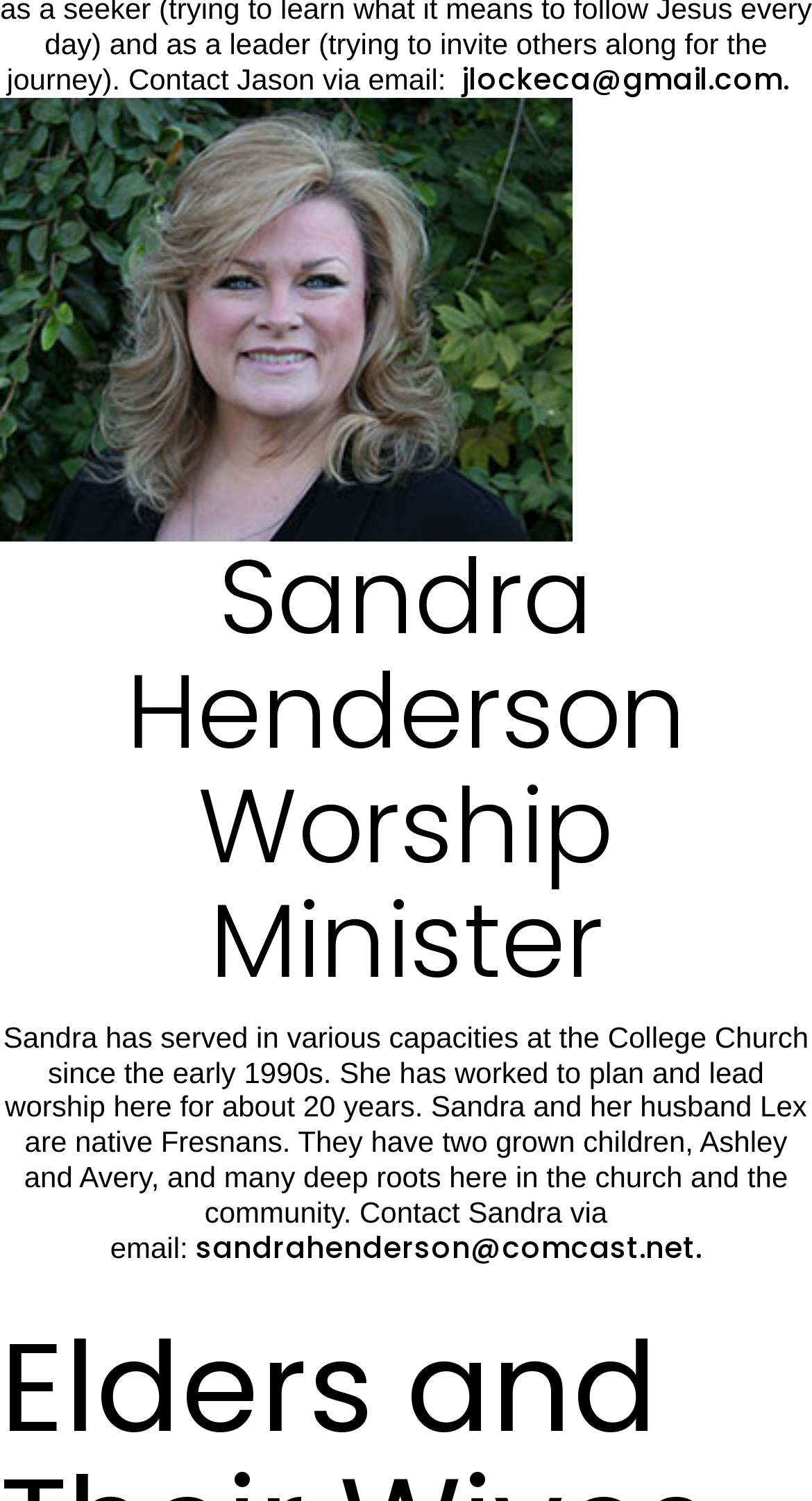Use the information in the screenshot to answer the question comprehensively: Where are Sandra and her husband Lex from?

I determined the answer by reading the StaticText element that mentions 'native Fresnans', which indicates that Sandra and her husband Lex are from Fresno.